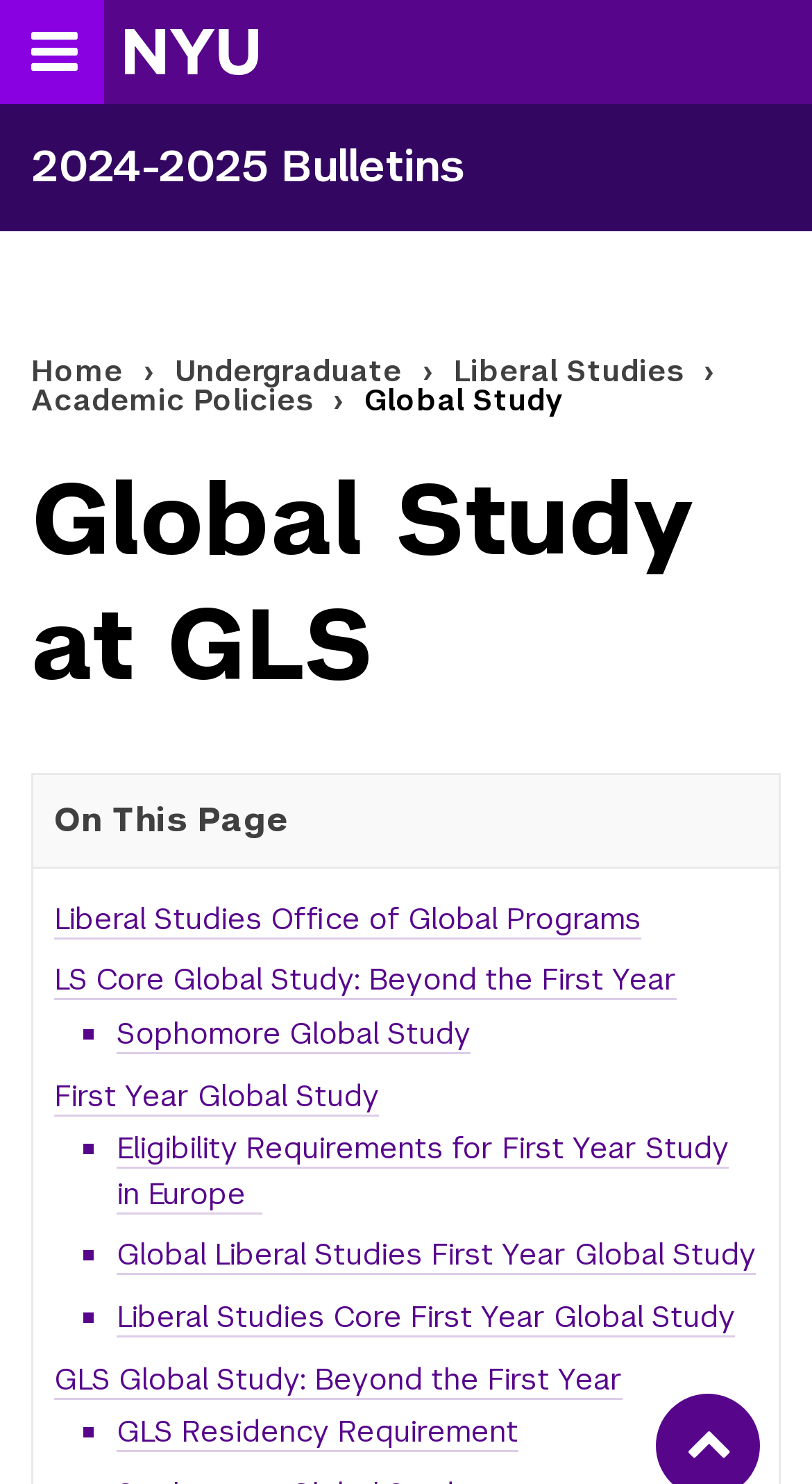Please analyze the image and give a detailed answer to the question:
What is the title of the header?

I found the title of the header by looking at the heading element 'Global Study at GLS' which is a child of the HeaderAsNonLandmark element.